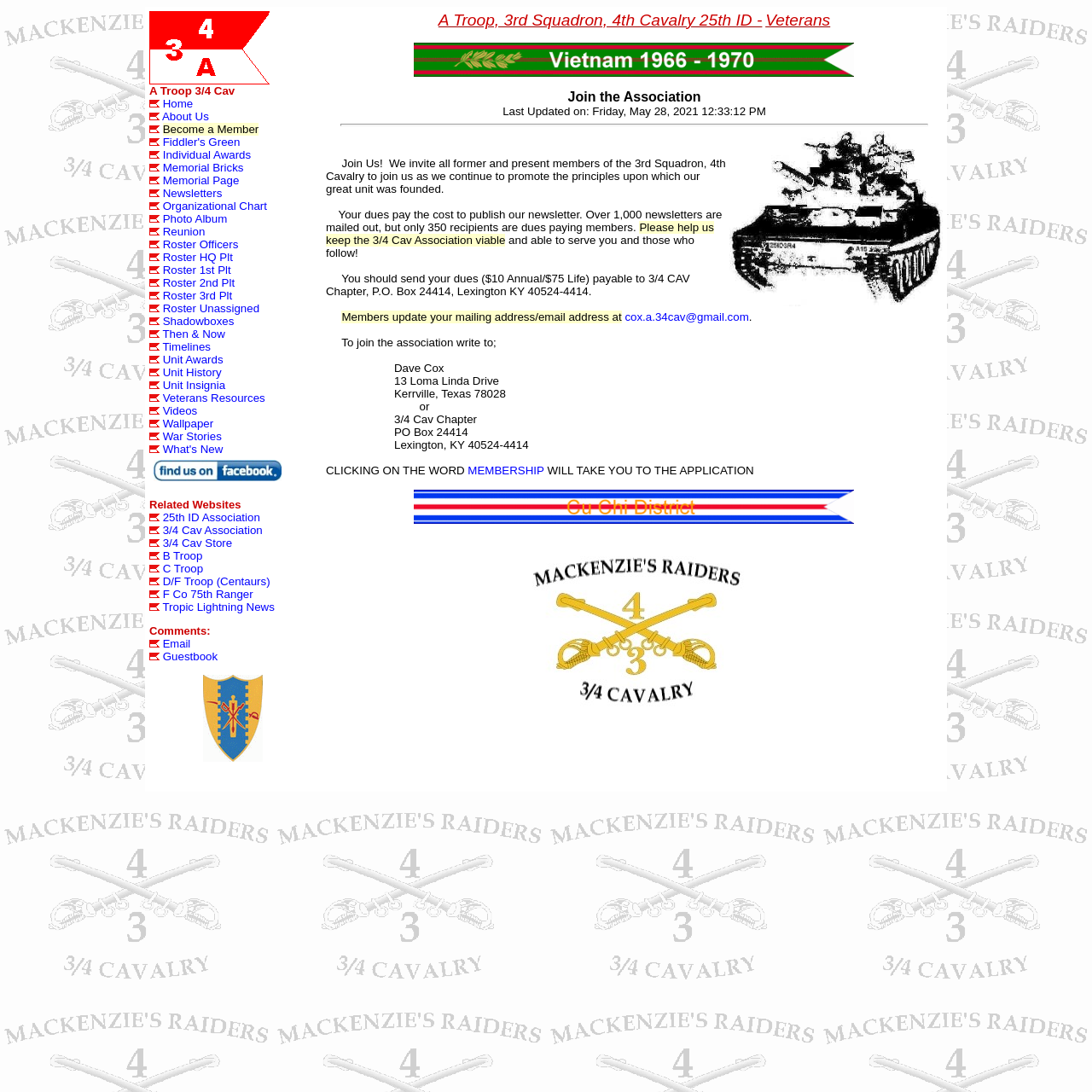Could you locate the bounding box coordinates for the section that should be clicked to accomplish this task: "View the Photo Album".

[0.149, 0.195, 0.208, 0.206]